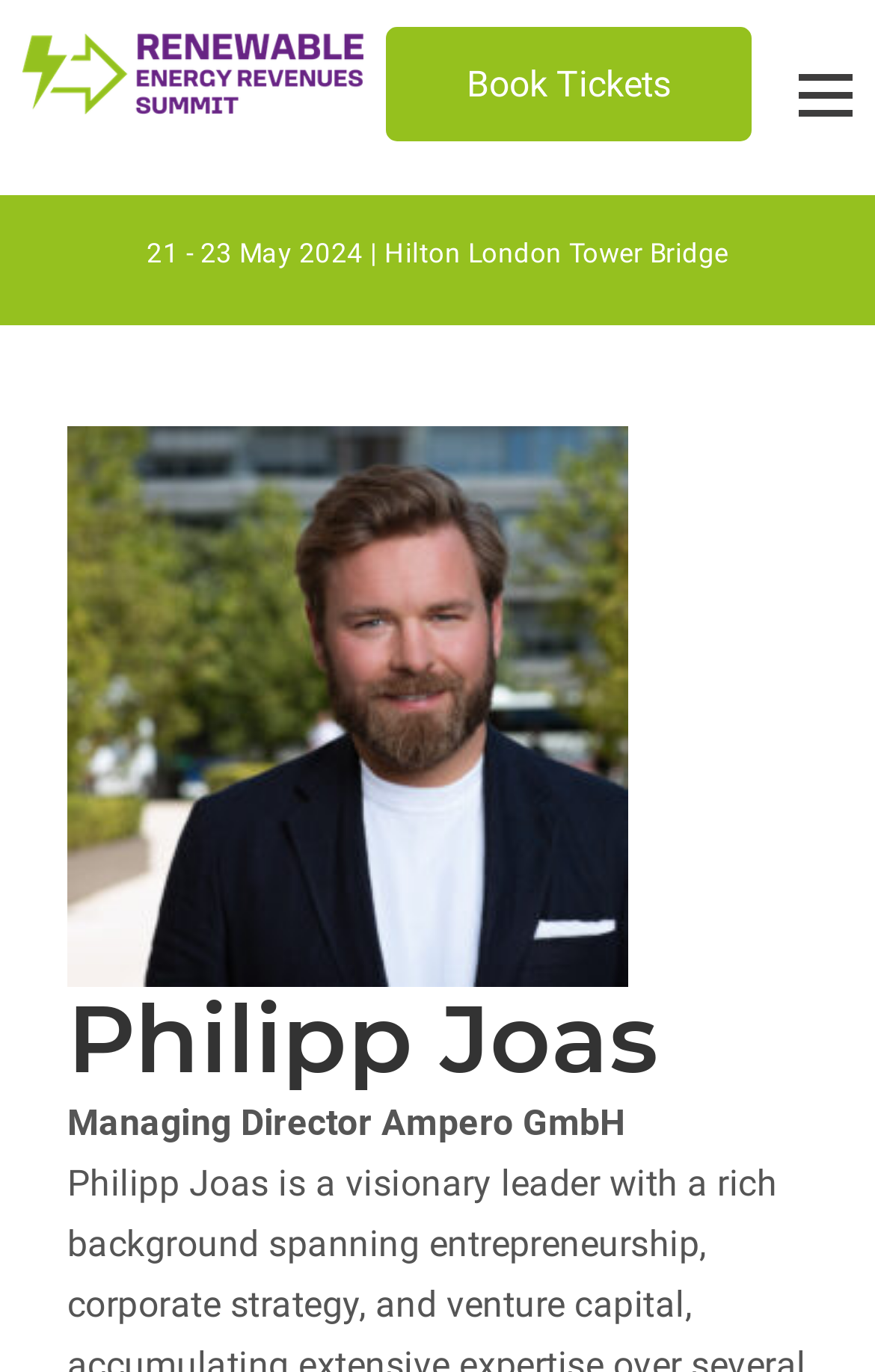What is the purpose of the button?
Answer with a single word or phrase, using the screenshot for reference.

Open menu